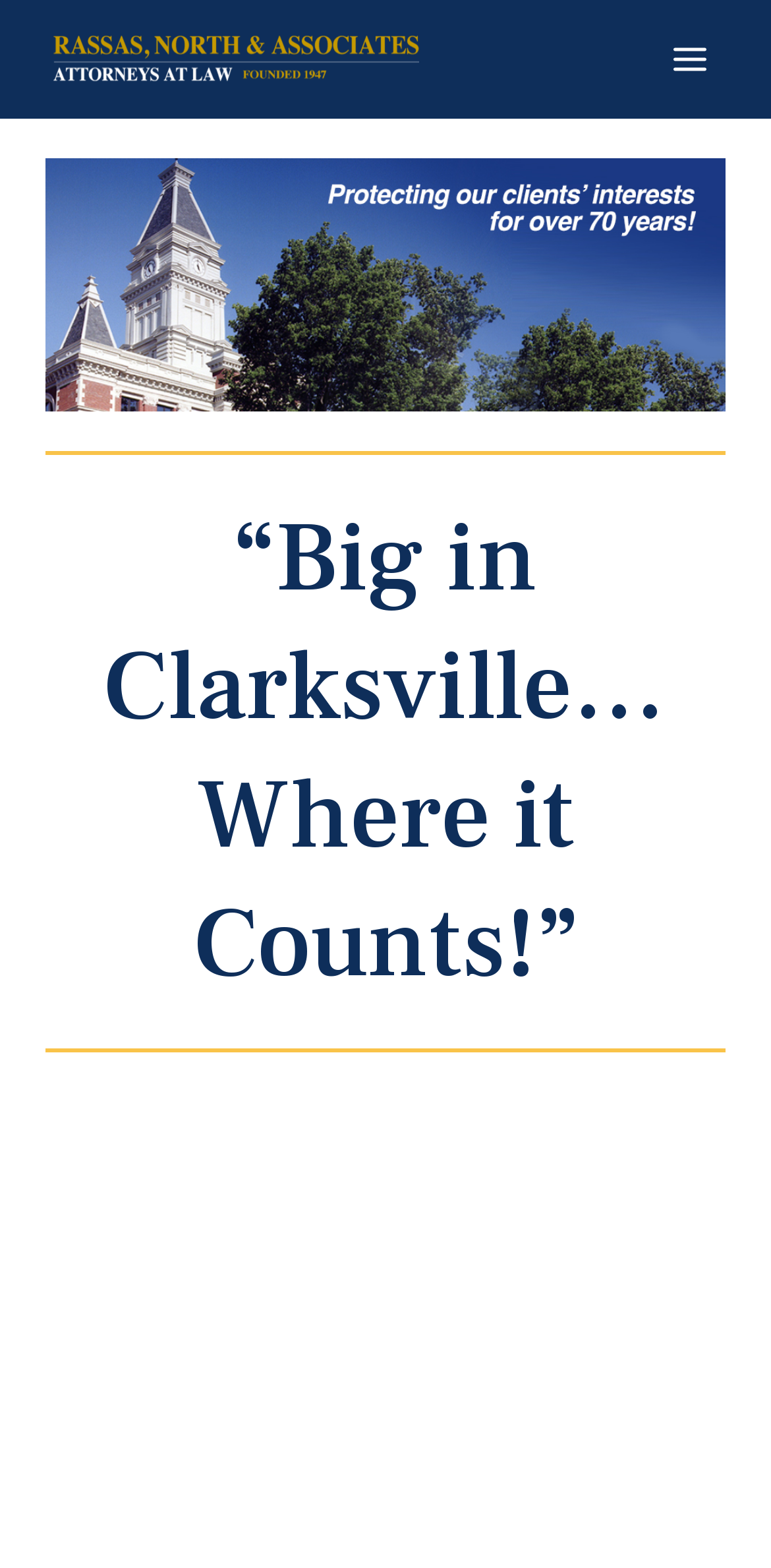What is the name of the law firm?
Using the screenshot, give a one-word or short phrase answer.

Rassas Law